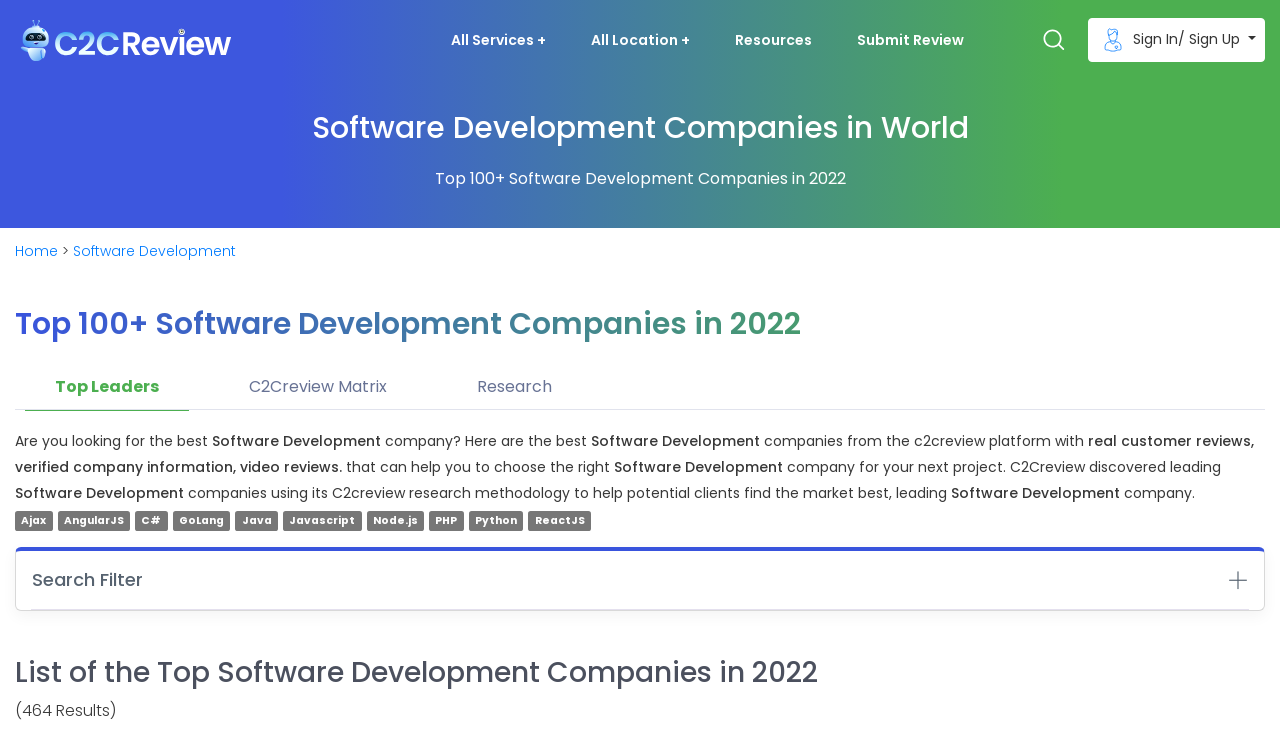Provide the bounding box coordinates of the section that needs to be clicked to accomplish the following instruction: "Click the 'All Services +' button."

[0.344, 0.029, 0.434, 0.08]